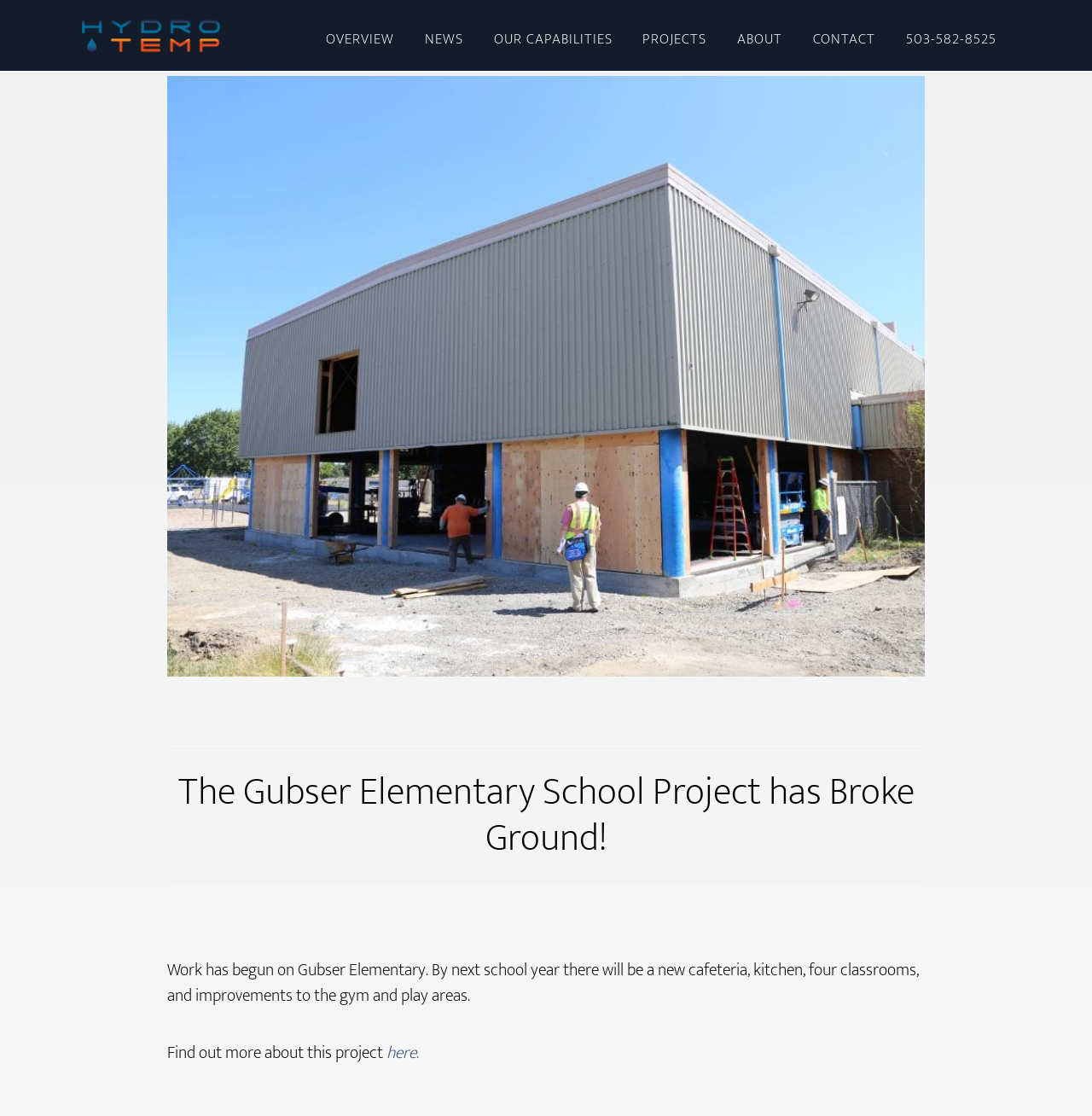How many new classrooms will be added to the school?
Using the image, give a concise answer in the form of a single word or short phrase.

Four